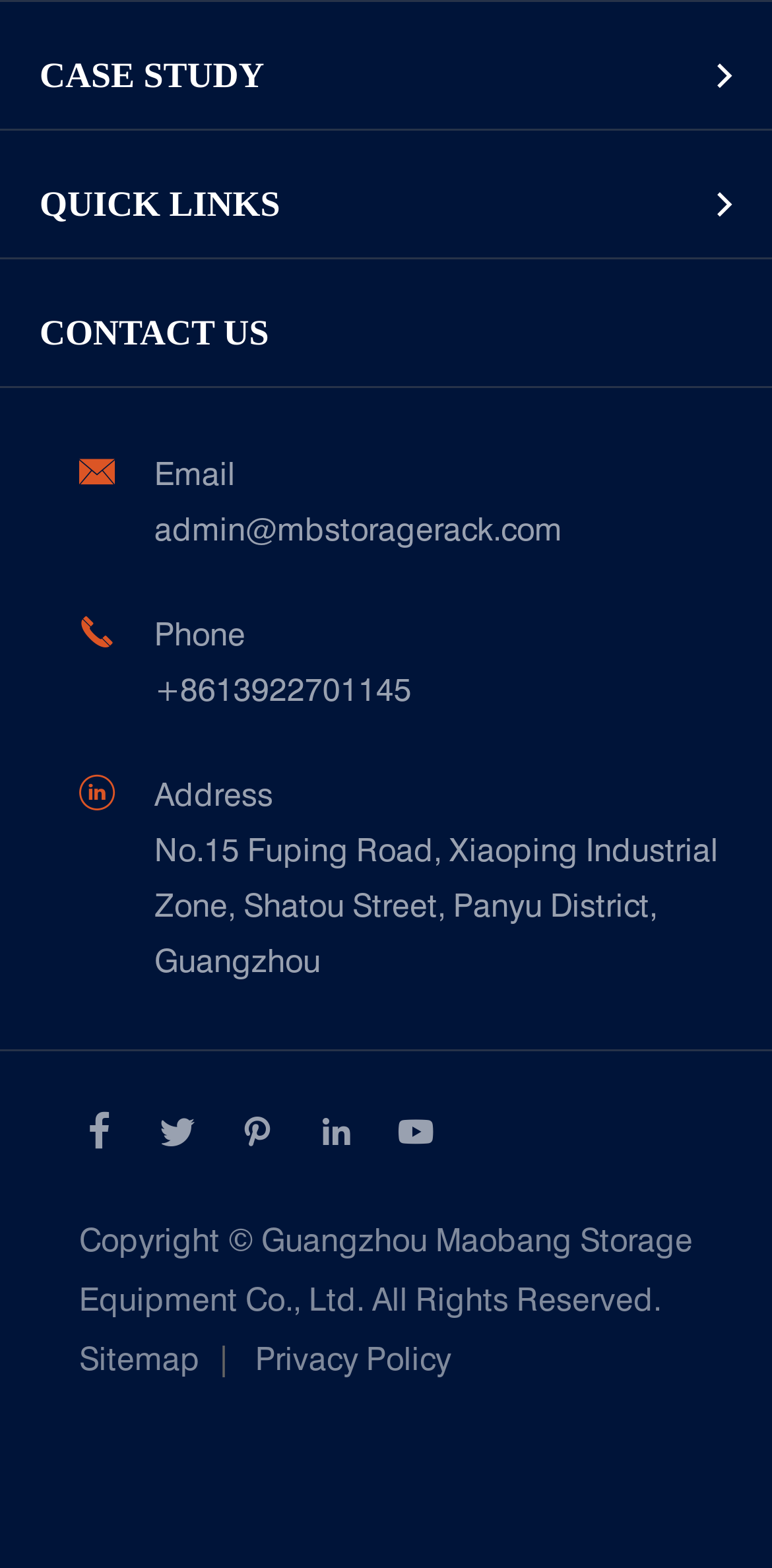What is the purpose of the 'Racking And Shelving Site Investigation' link?
Please provide a comprehensive answer based on the information in the image.

Based on the context of the webpage, which appears to be related to storage equipment and solutions, I infer that the 'Racking And Shelving Site Investigation' link is intended for users to investigate or assess their site for racking and shelving needs.